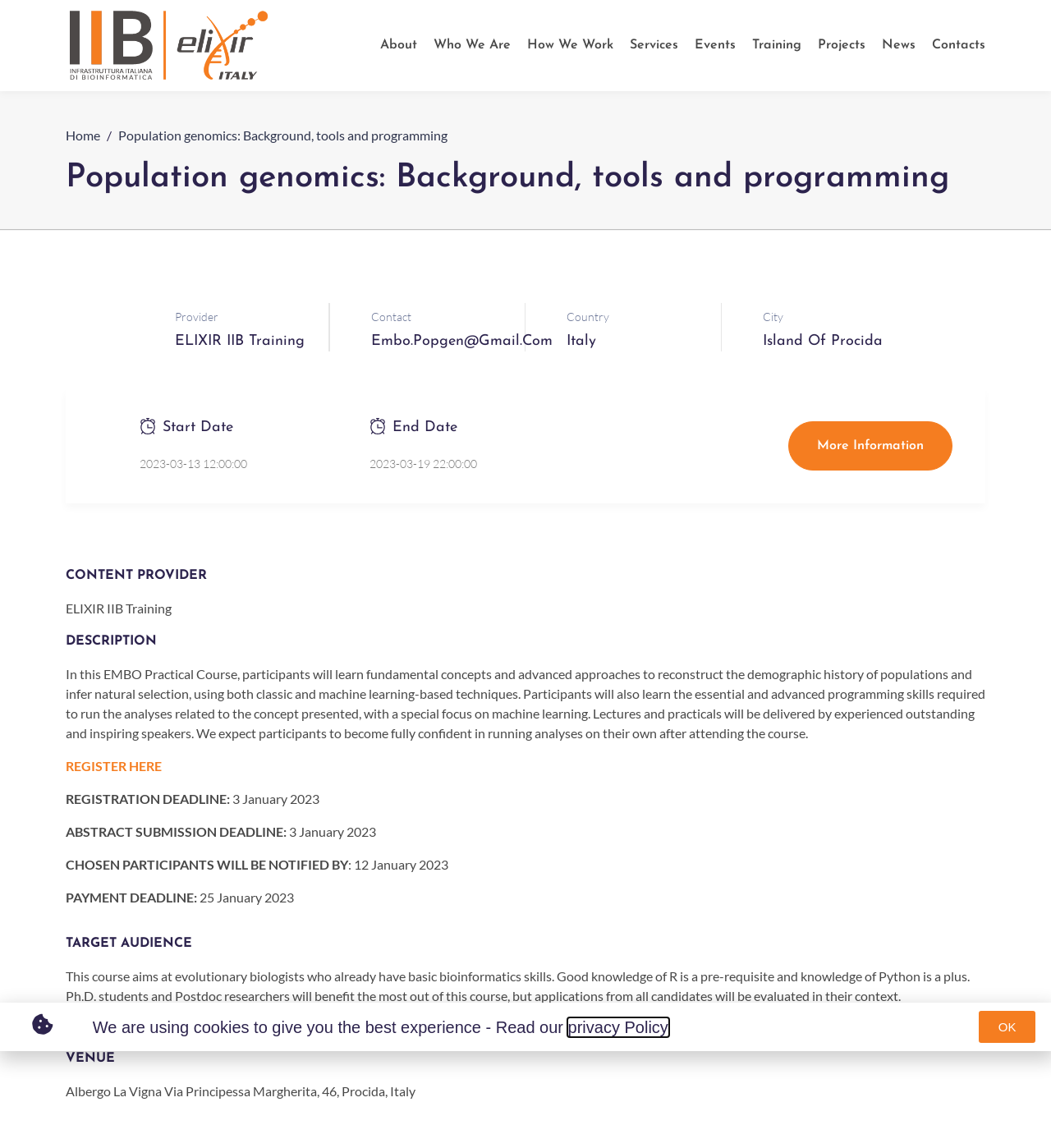Determine the bounding box coordinates of the section I need to click to execute the following instruction: "Click the 'Log In' button". Provide the coordinates as four float numbers between 0 and 1, i.e., [left, top, right, bottom].

None